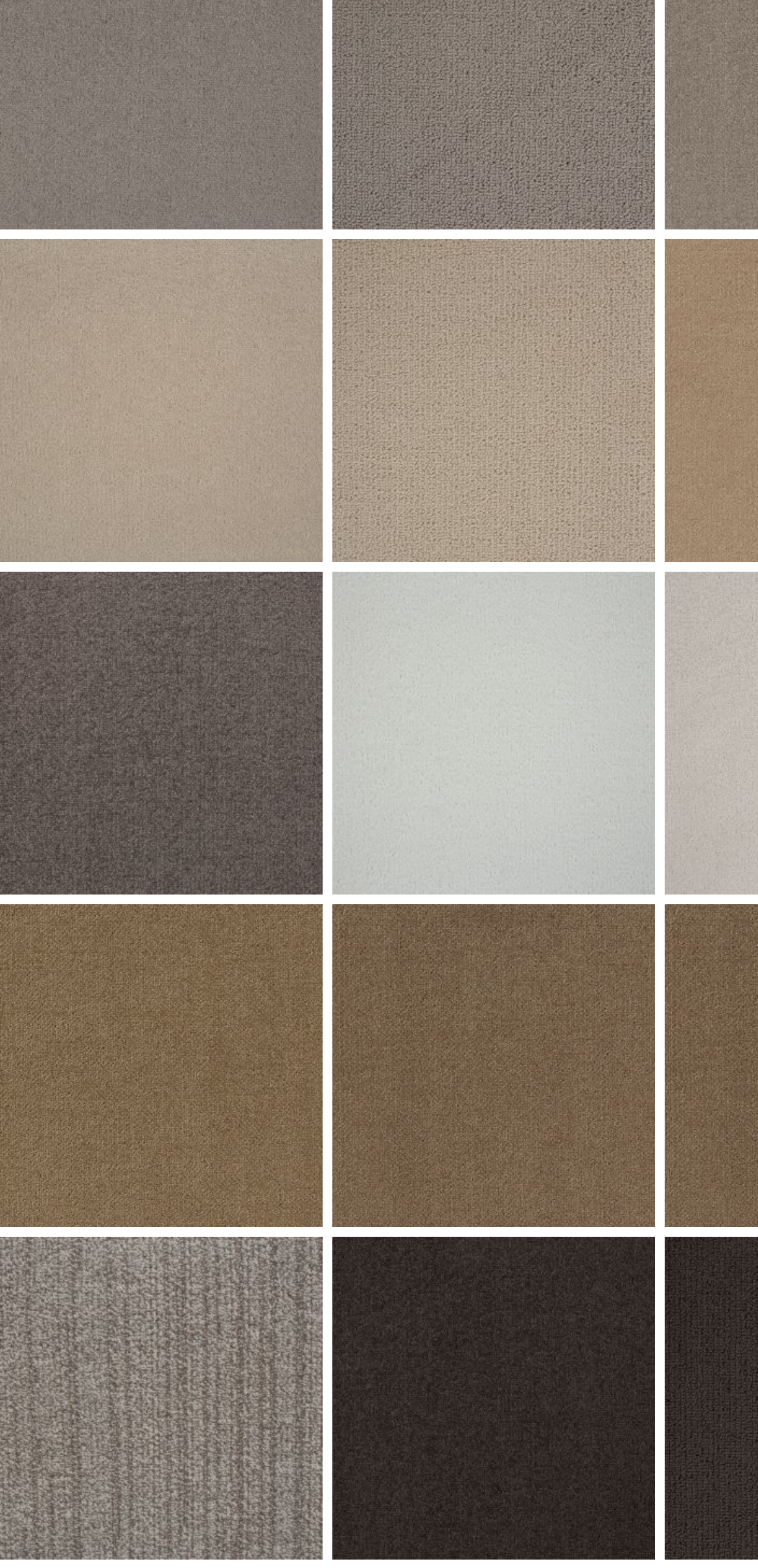Using the webpage screenshot and the element description Business, determine the bounding box coordinates. Specify the coordinates in the format (top-left x, top-left y, bottom-right x, bottom-right y) with values ranging from 0 to 1.

None